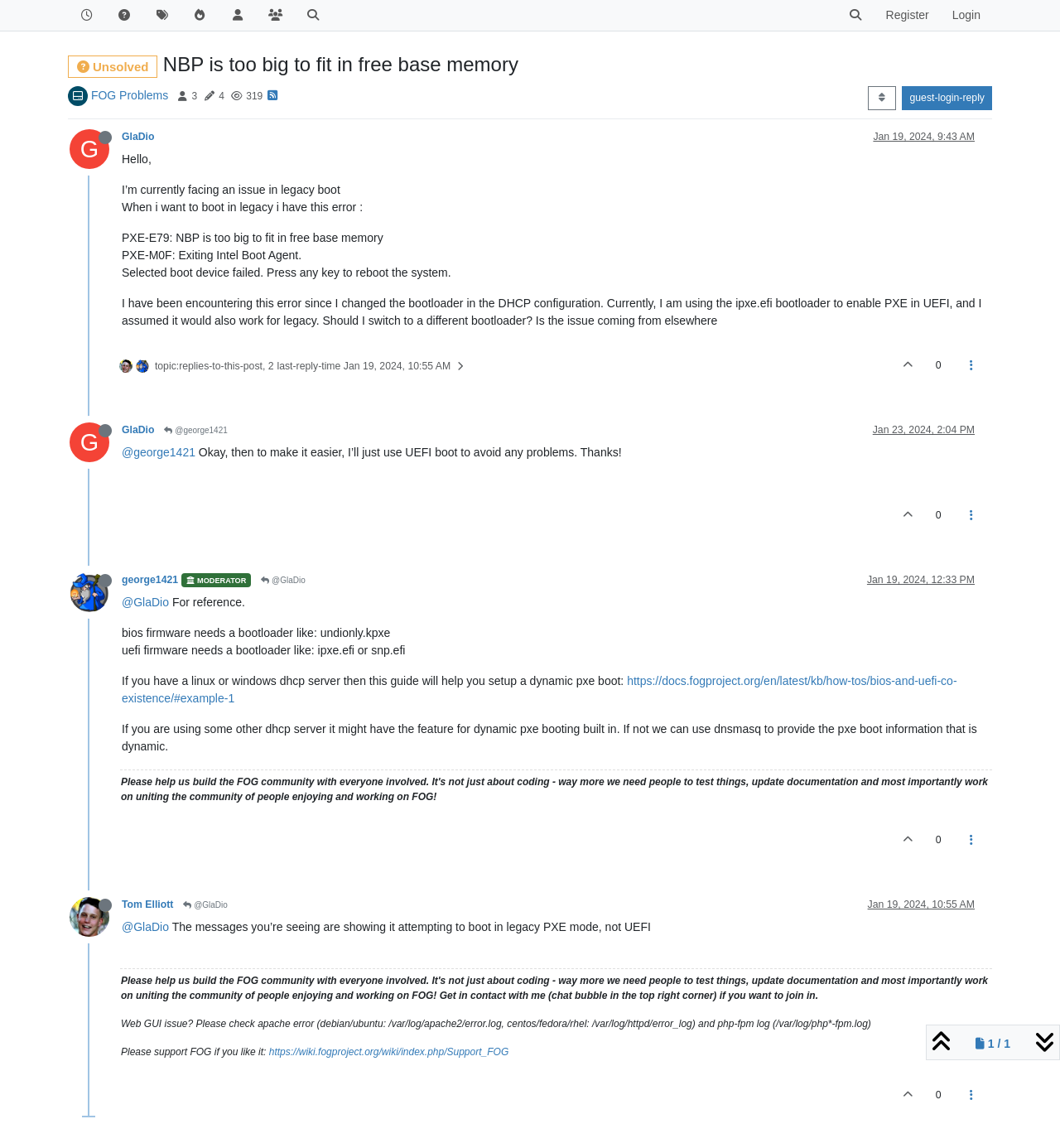Please identify the bounding box coordinates of the region to click in order to complete the task: "Click on the 'Register' link". The coordinates must be four float numbers between 0 and 1, specified as [left, top, right, bottom].

[0.825, 0.0, 0.887, 0.027]